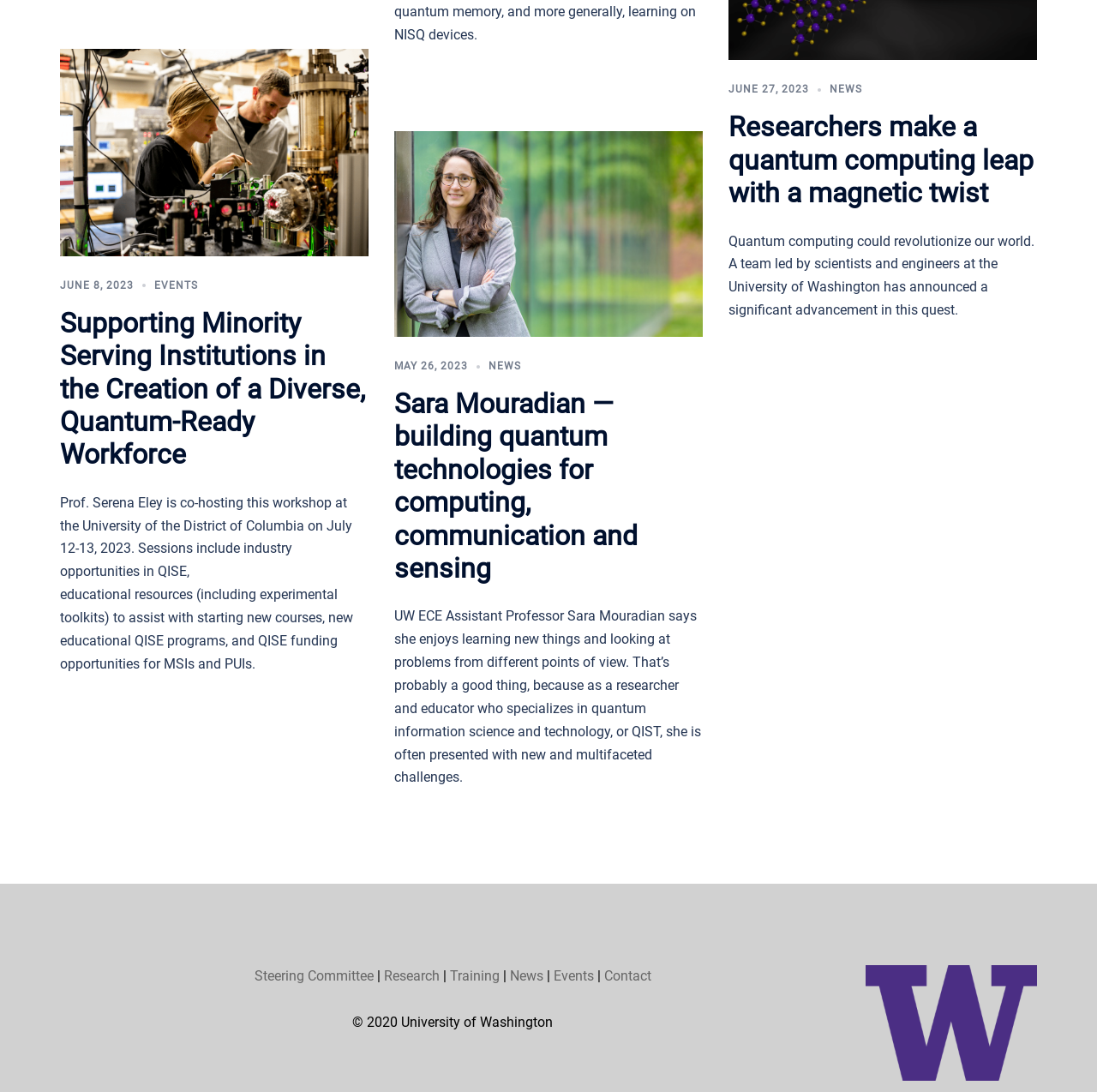Locate the bounding box coordinates of the UI element described by: "News". The bounding box coordinates should consist of four float numbers between 0 and 1, i.e., [left, top, right, bottom].

[0.445, 0.329, 0.475, 0.34]